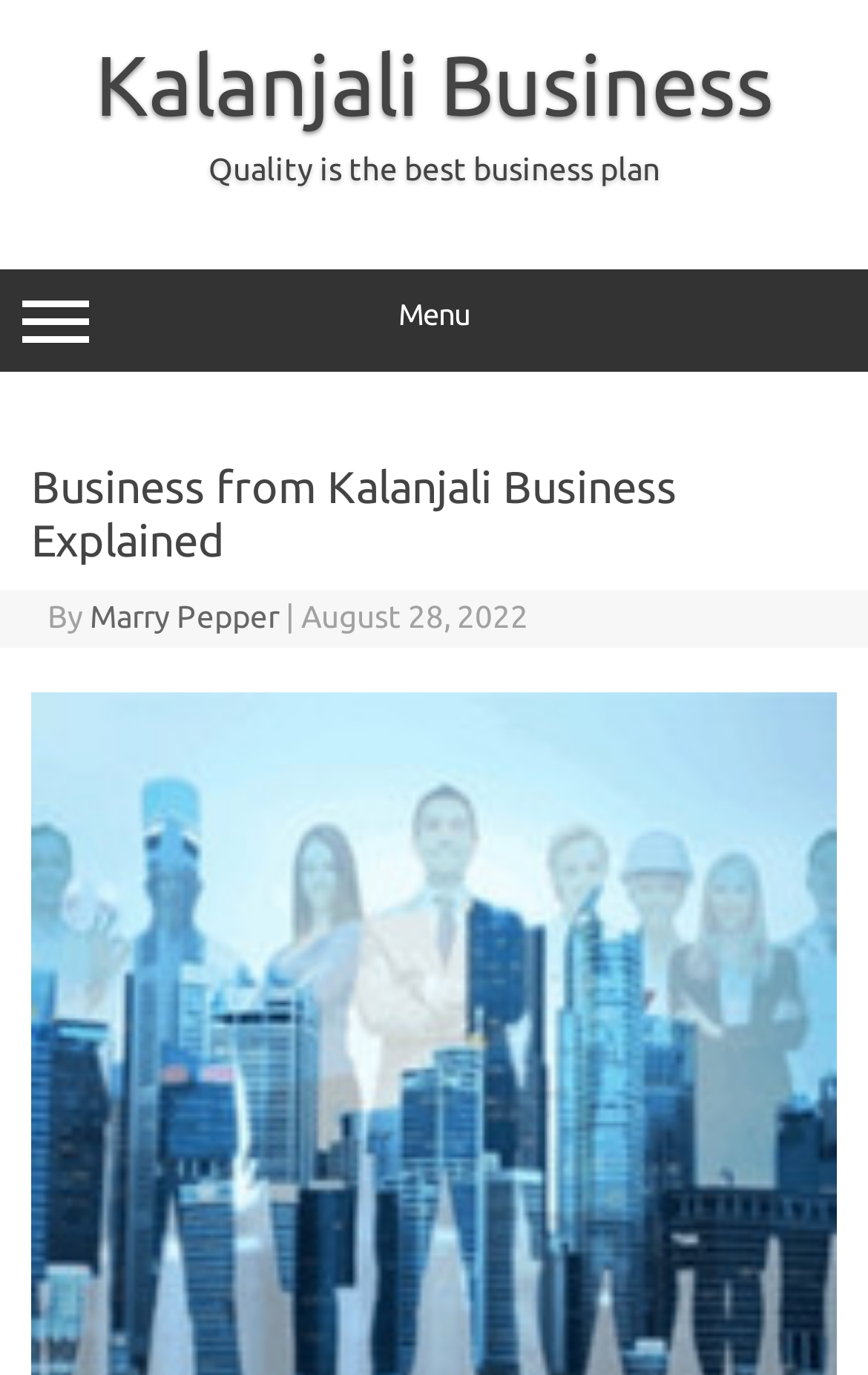Find the bounding box coordinates corresponding to the UI element with the description: "Marry Pepper". The coordinates should be formatted as [left, top, right, bottom], with values as floats between 0 and 1.

[0.103, 0.435, 0.321, 0.461]